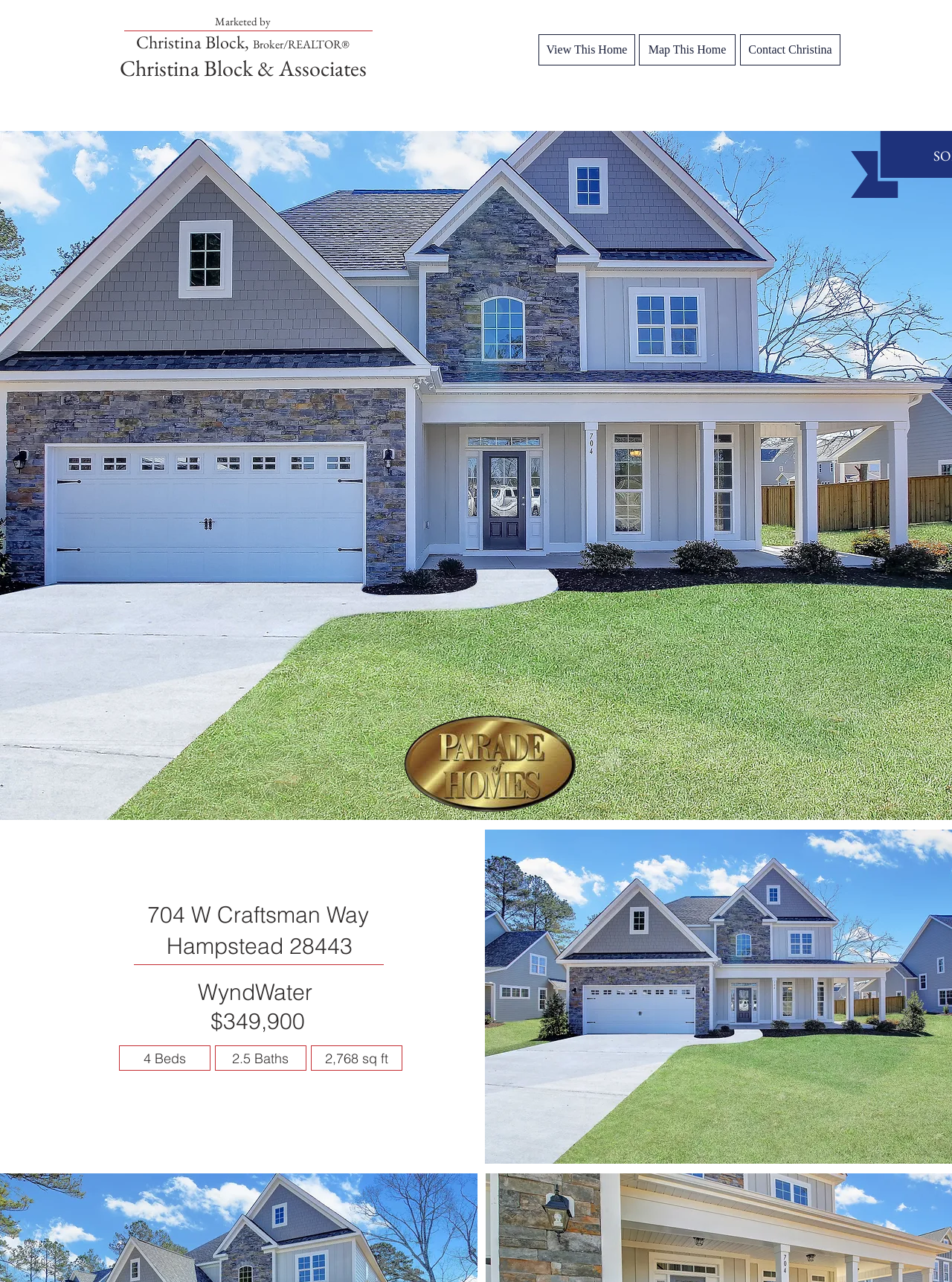Answer the question using only a single word or phrase: 
What is the location of the house?

Hampstead 28443